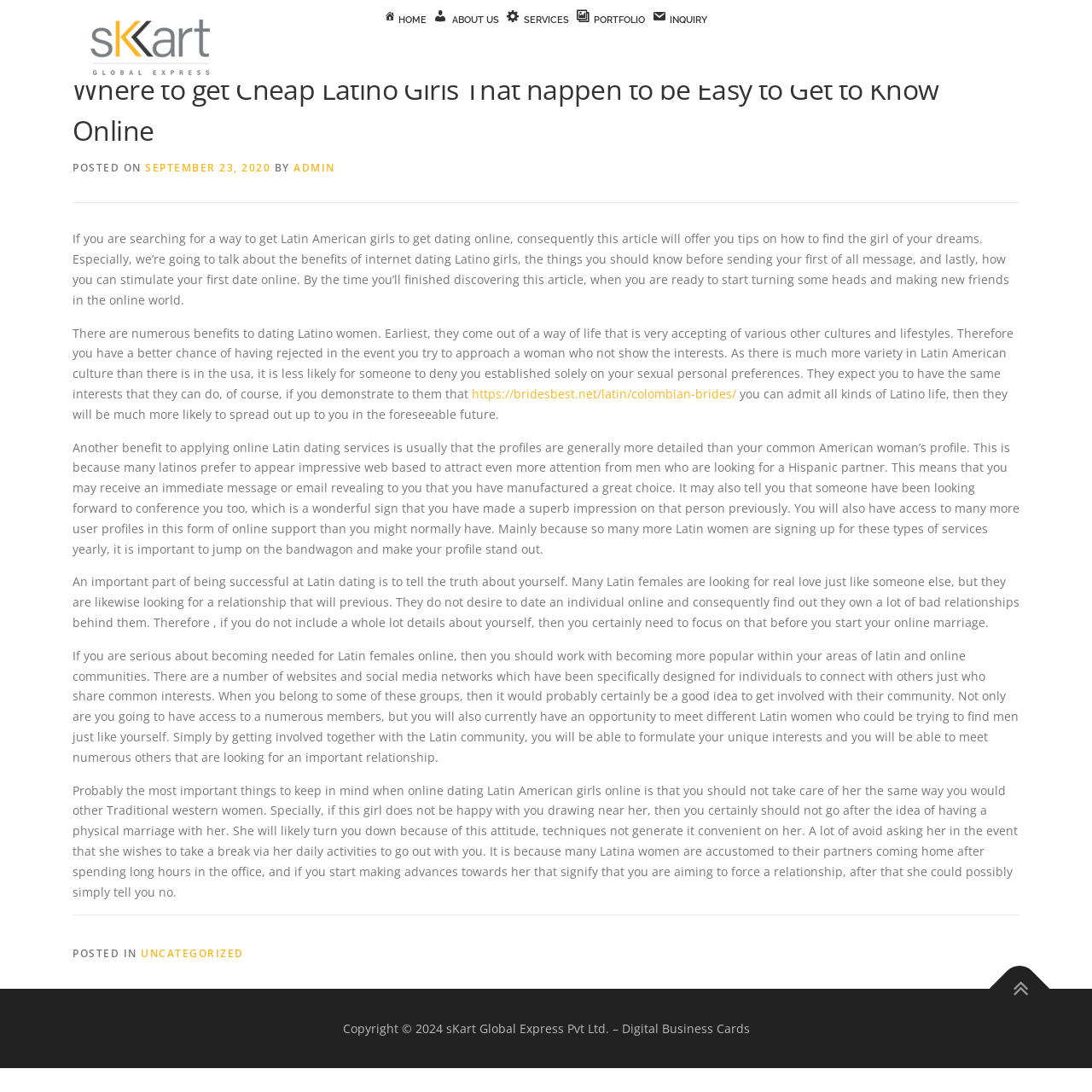Create a detailed summary of the webpage's content and design.

This webpage appears to be a blog post or article about dating Latin American girls online. At the top of the page, there is a navigation menu with links to "HOME", "ABOUT US", "SERVICES", "PORTFOLIO", and "INQUIRY". Below the navigation menu, there is a header section with the title of the article, "Where to get Cheap Latino Girls That happen to be Easy to Get to Know Online", and a logo of "sKart Global Express Pvt Ltd." on the left side.

The main content of the article is divided into several paragraphs, each discussing a different aspect of online dating Latin American girls. The text is accompanied by a few links, including one to "Colombian brides" and another to an external website. The paragraphs are separated by blank spaces, making it easy to read and understand.

At the bottom of the page, there is a footer section with a copyright notice, "Copyright © 2024 sKart Global Express Pvt Ltd.", and a link to "Digital Business Cards". There is also a small icon, represented by "\uf102", on the bottom right corner of the page.

Overall, the webpage has a simple and clean layout, with a focus on providing information and guidance on online dating Latin American girls.